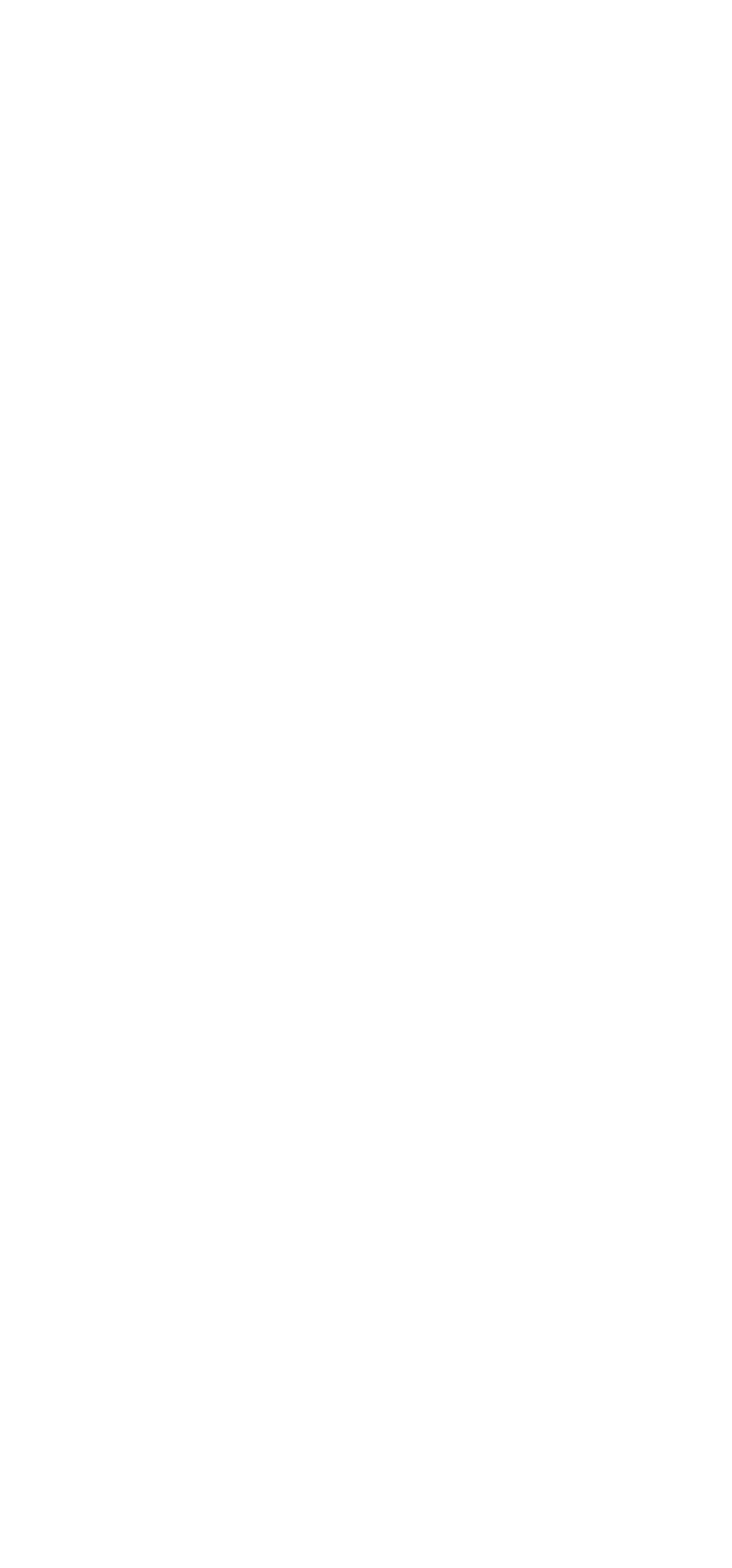Find the bounding box coordinates for the HTML element described in this sentence: "Contact Us". Provide the coordinates as four float numbers between 0 and 1, in the format [left, top, right, bottom].

[0.038, 0.583, 0.962, 0.61]